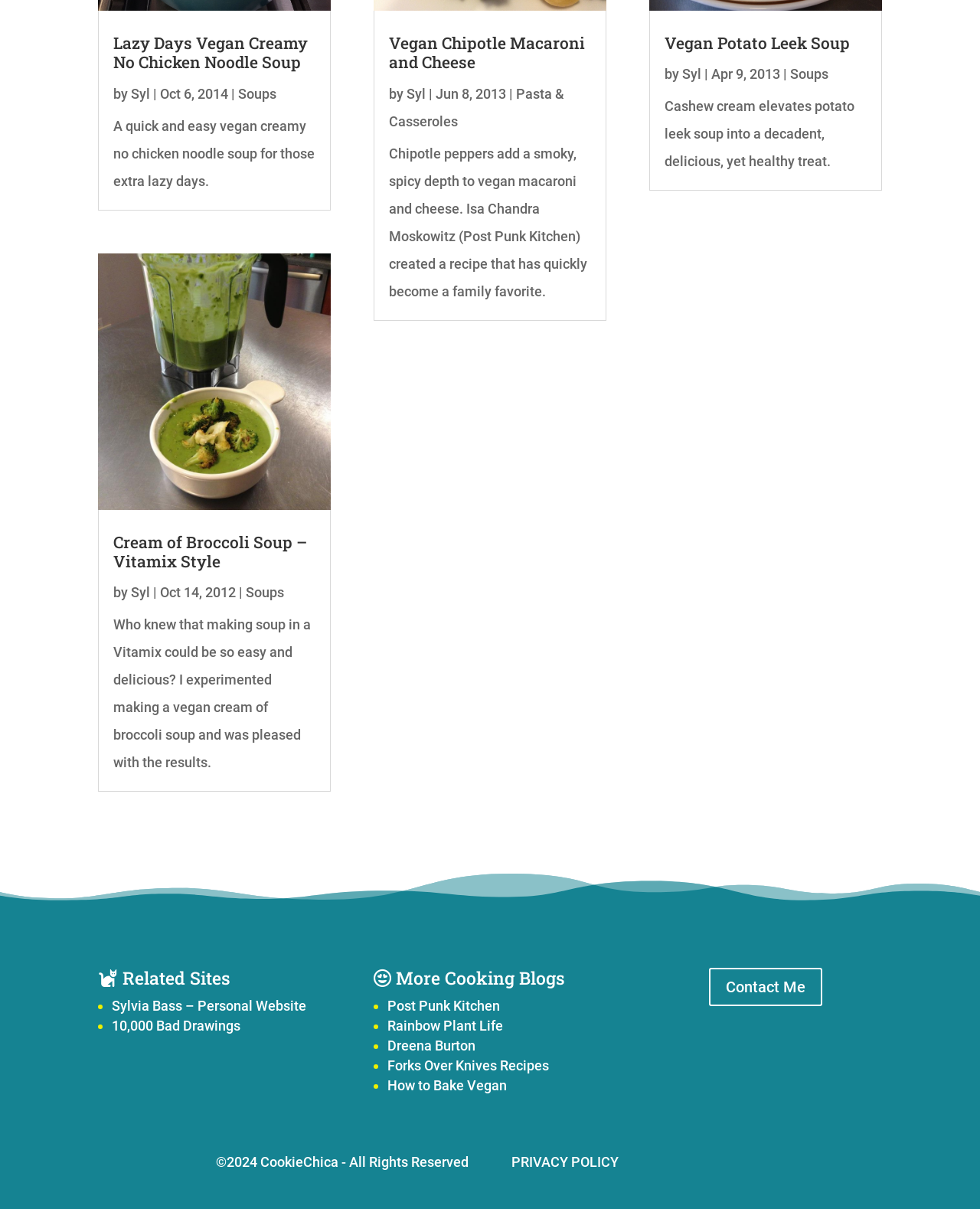Identify the bounding box of the UI element that matches this description: "Contact Me".

[0.723, 0.8, 0.839, 0.832]